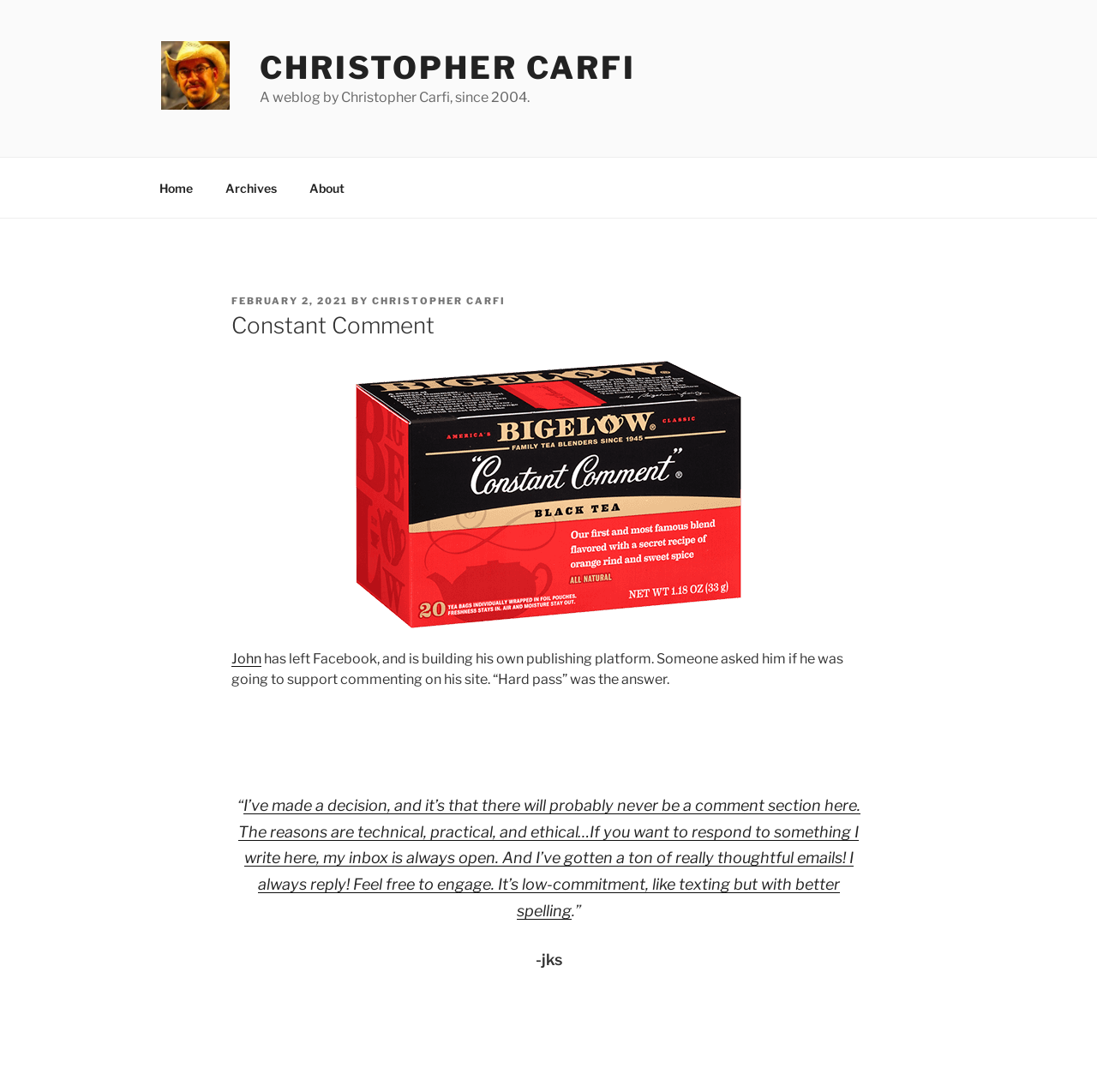What is John building?
Using the visual information from the image, give a one-word or short-phrase answer.

His own publishing platform